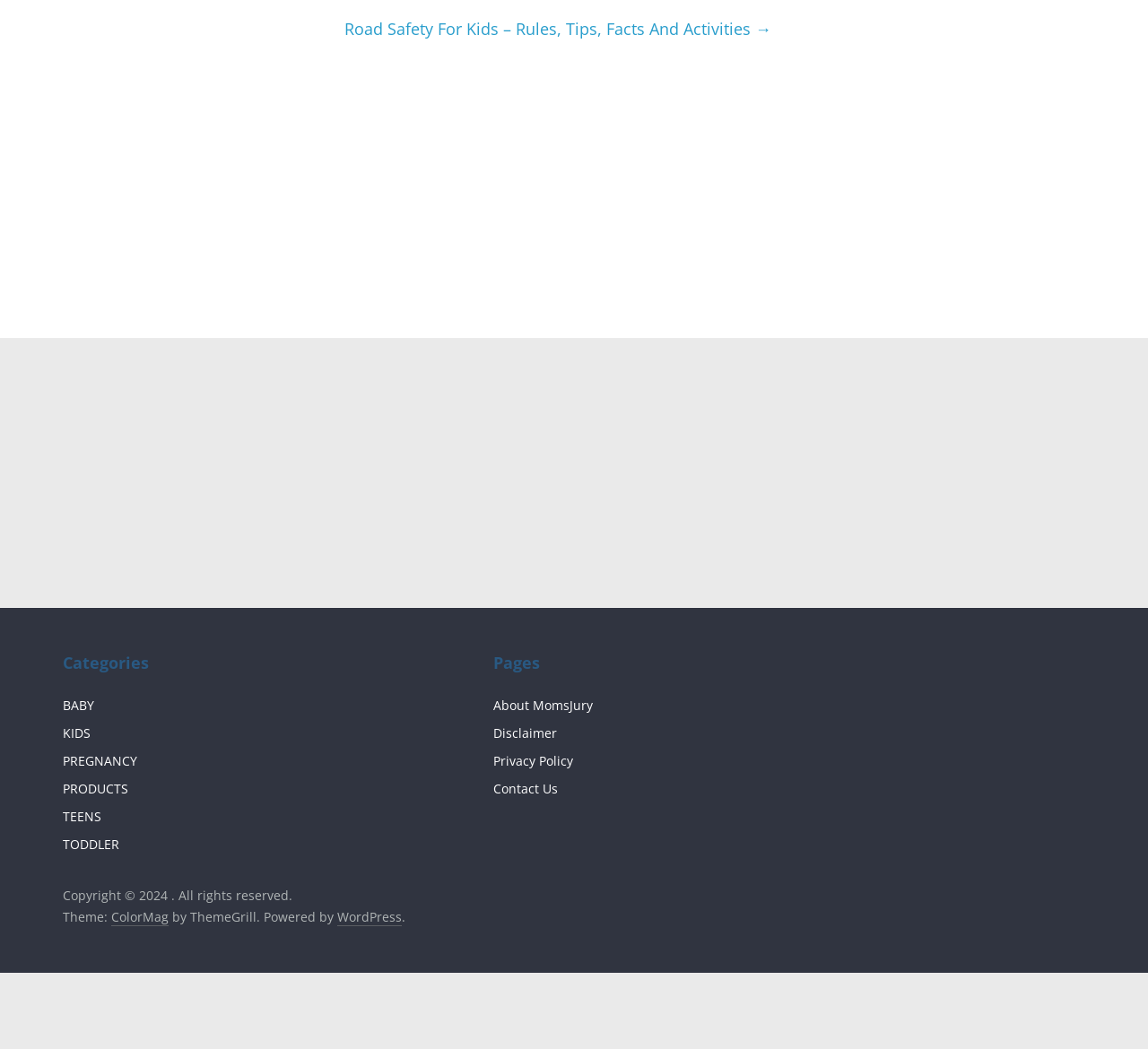Identify the bounding box coordinates of the region I need to click to complete this instruction: "Visit WordPress website".

[0.294, 0.866, 0.35, 0.883]